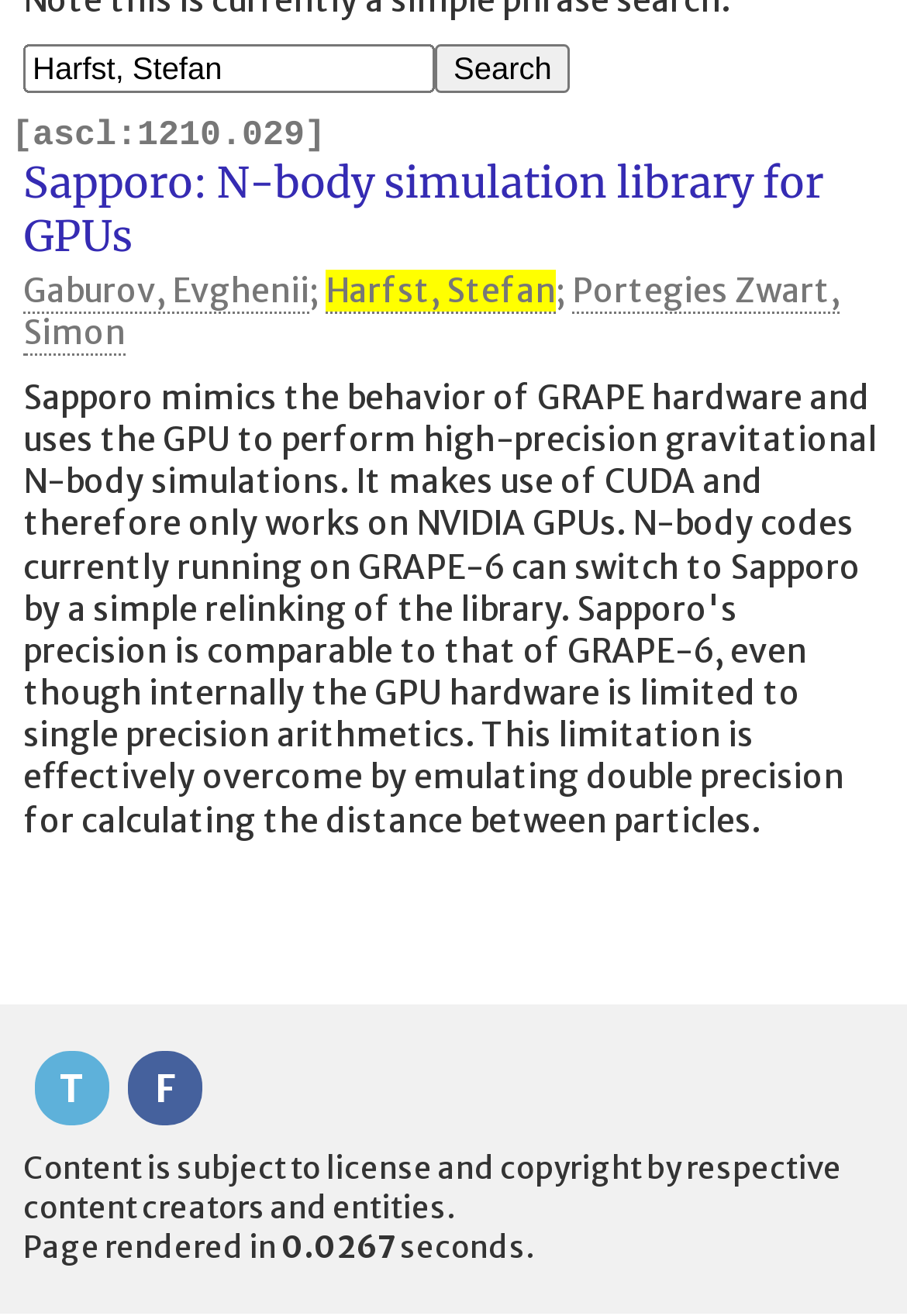Using the description "Jul 23, 2021", predict the bounding box of the relevant HTML element.

None